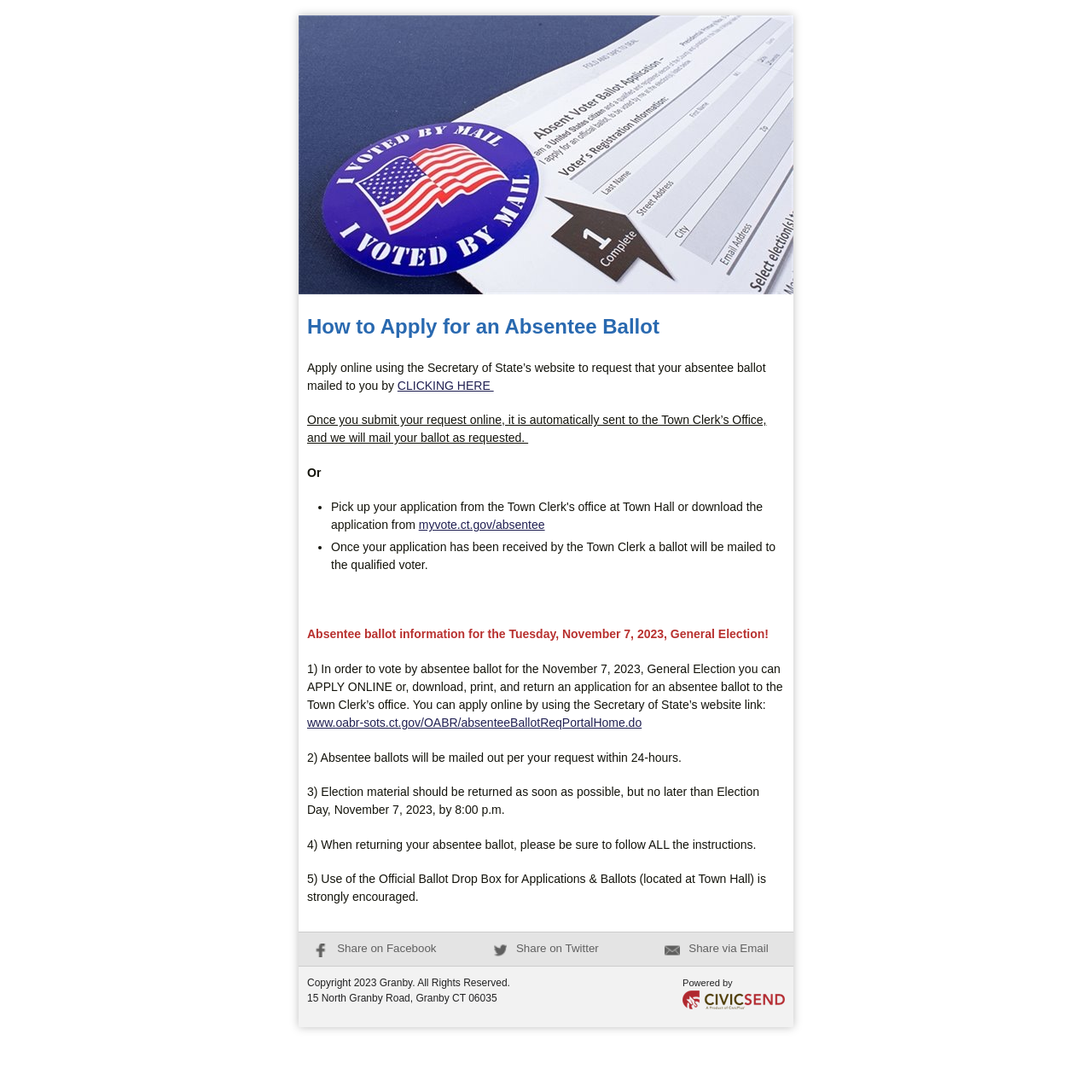Give the bounding box coordinates for this UI element: "www.oabr-sots.ct.gov/OABR/absenteeBallotReqPortalHome.do". The coordinates should be four float numbers between 0 and 1, arranged as [left, top, right, bottom].

[0.281, 0.656, 0.588, 0.668]